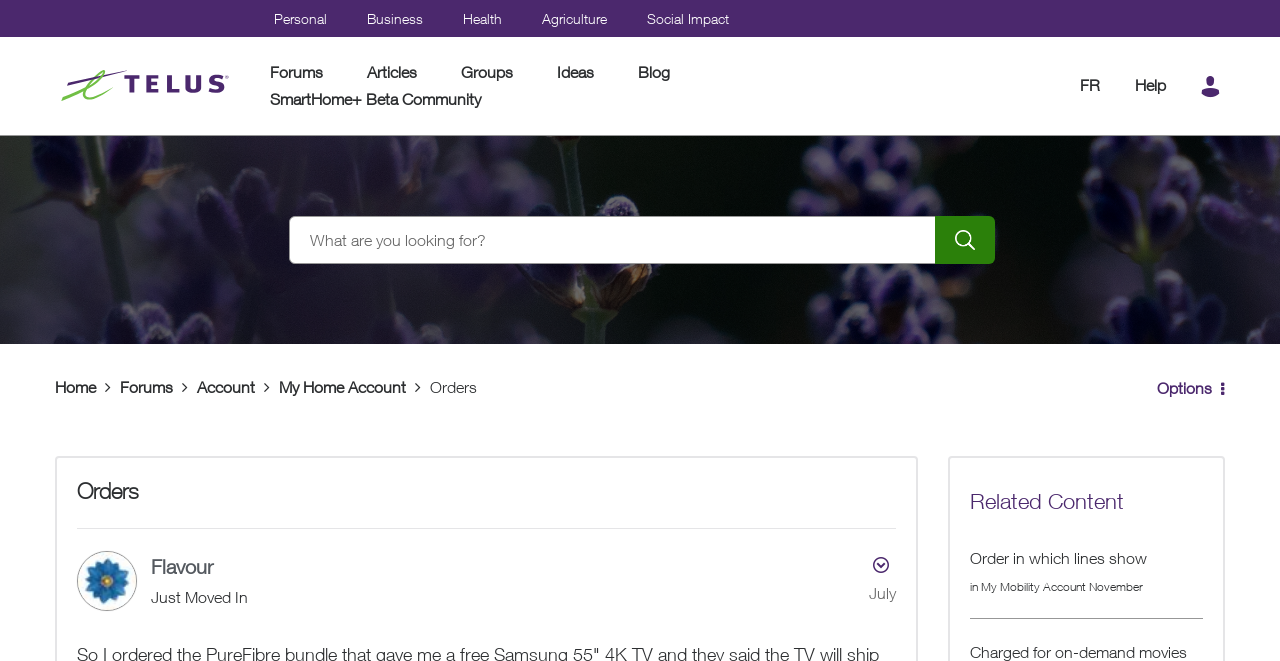Determine the coordinates of the bounding box that should be clicked to complete the instruction: "show orders post option menu". The coordinates should be represented by four float numbers between 0 and 1: [left, top, right, bottom].

[0.673, 0.832, 0.7, 0.877]